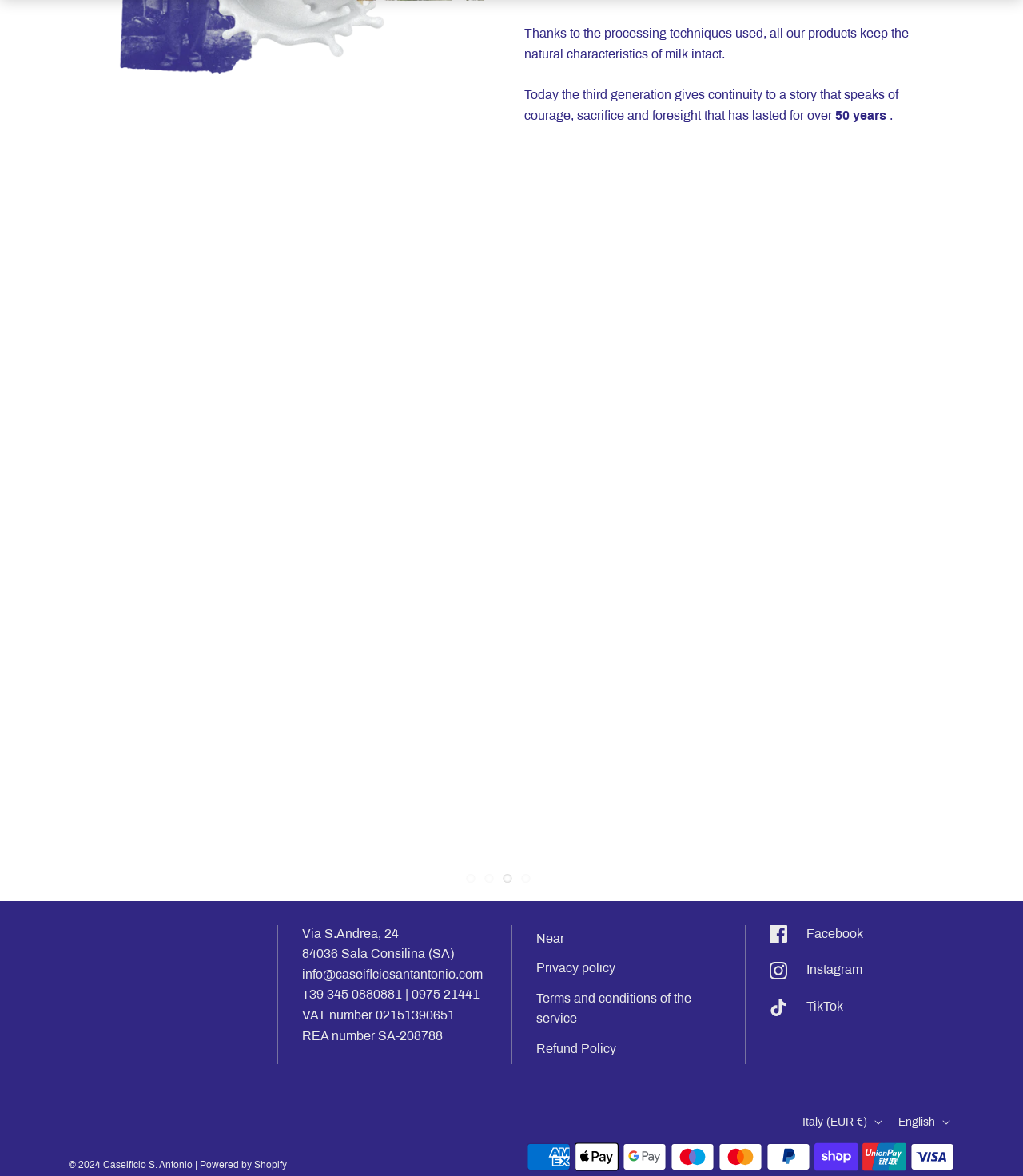Select the bounding box coordinates of the element I need to click to carry out the following instruction: "Read more about 'CITIZENSHIP'".

None